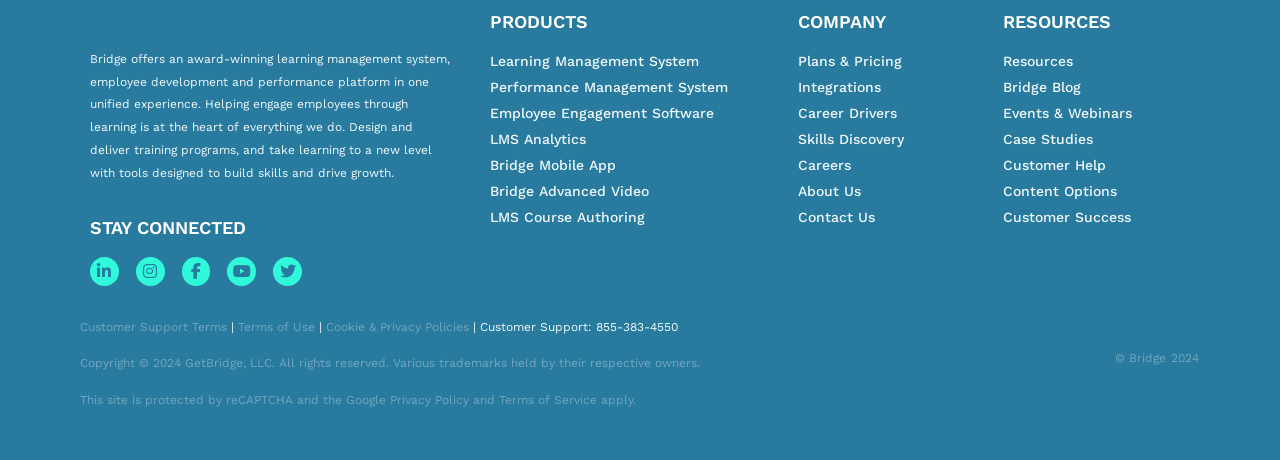Show me the bounding box coordinates of the clickable region to achieve the task as per the instruction: "Click on the Linkedin link".

[0.07, 0.559, 0.093, 0.621]